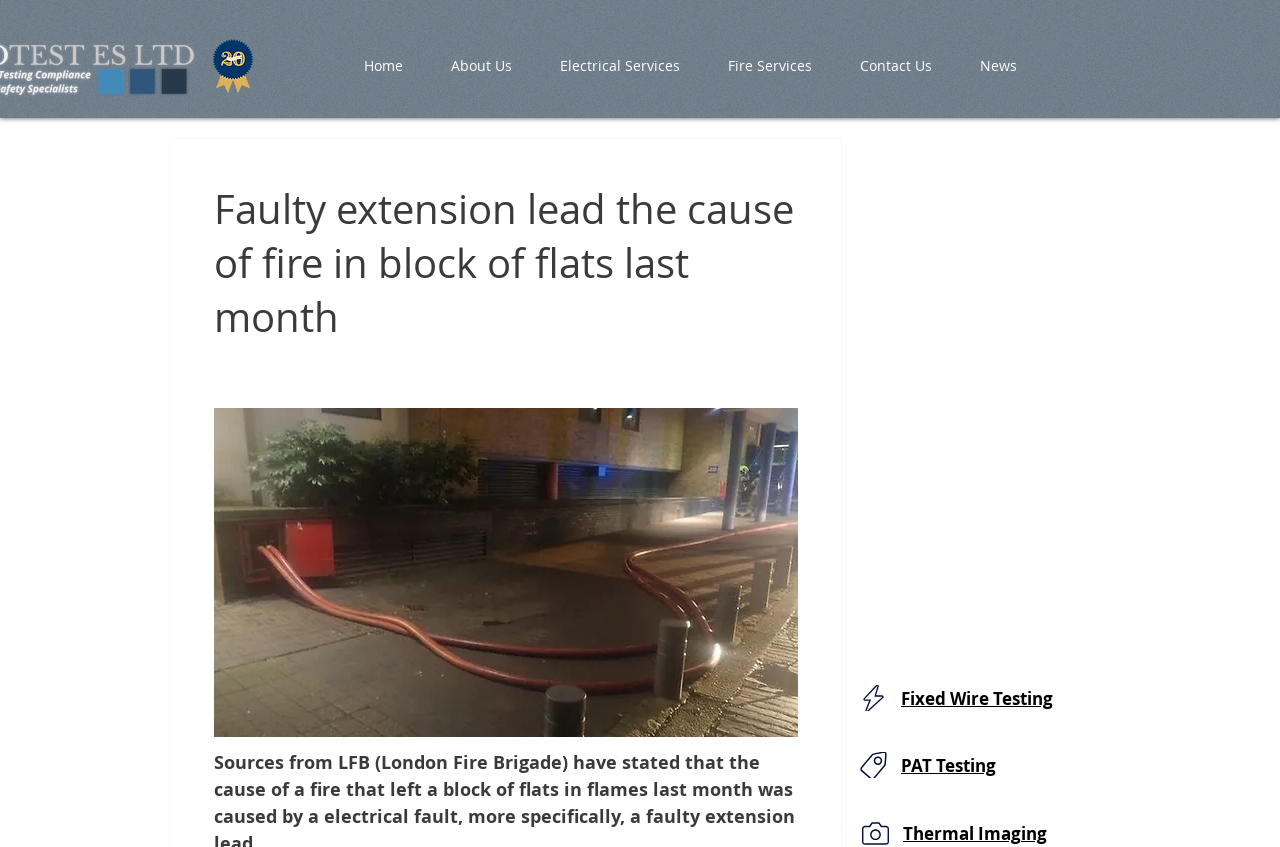Could you locate the bounding box coordinates for the section that should be clicked to accomplish this task: "Click the News link".

[0.747, 0.055, 0.813, 0.099]